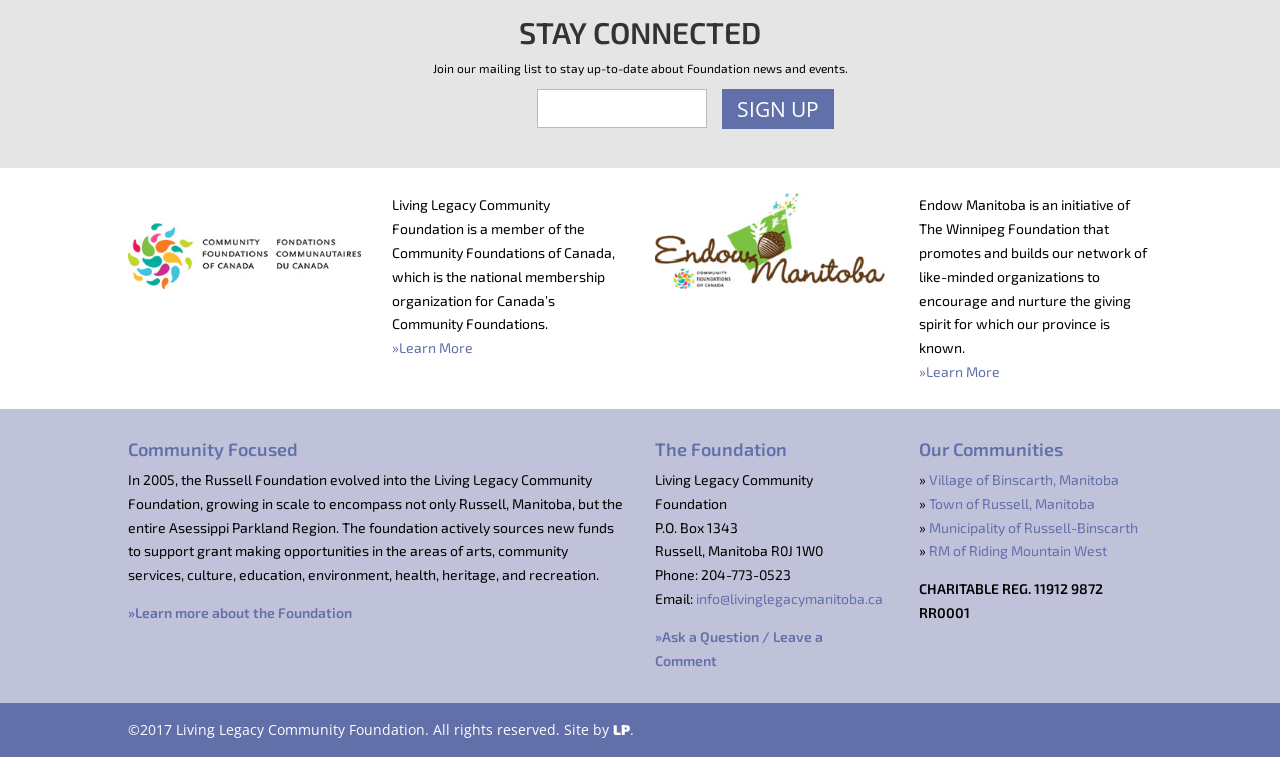Locate the UI element described by value="Sign Up" in the provided webpage screenshot. Return the bounding box coordinates in the format (top-left x, top-left y, bottom-right x, bottom-right y), ensuring all values are between 0 and 1.

[0.564, 0.118, 0.651, 0.171]